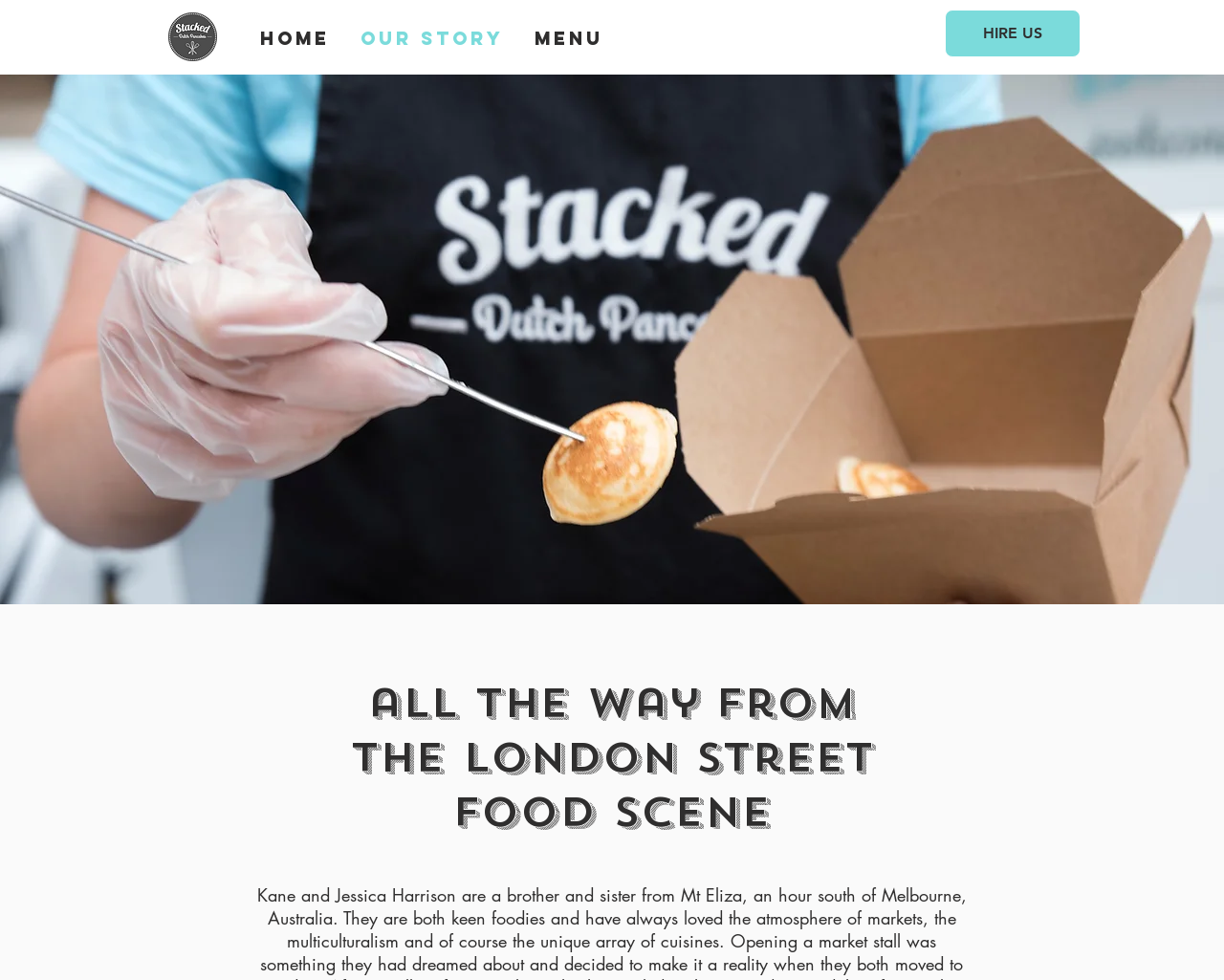Based on the element description "HIRE US", predict the bounding box coordinates of the UI element.

[0.772, 0.01, 0.883, 0.059]